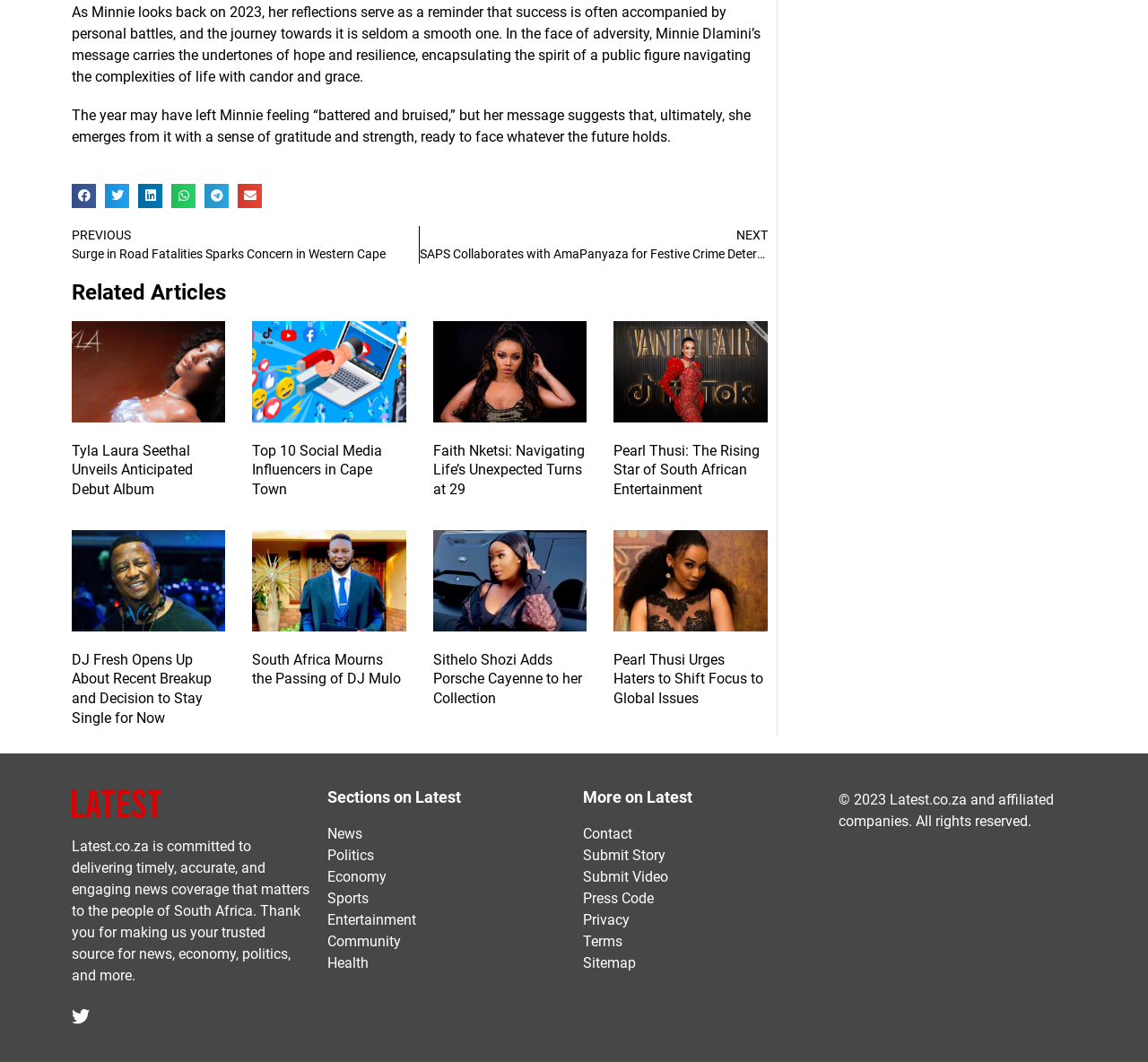Please give a short response to the question using one word or a phrase:
How many sections are there on Latest?

9